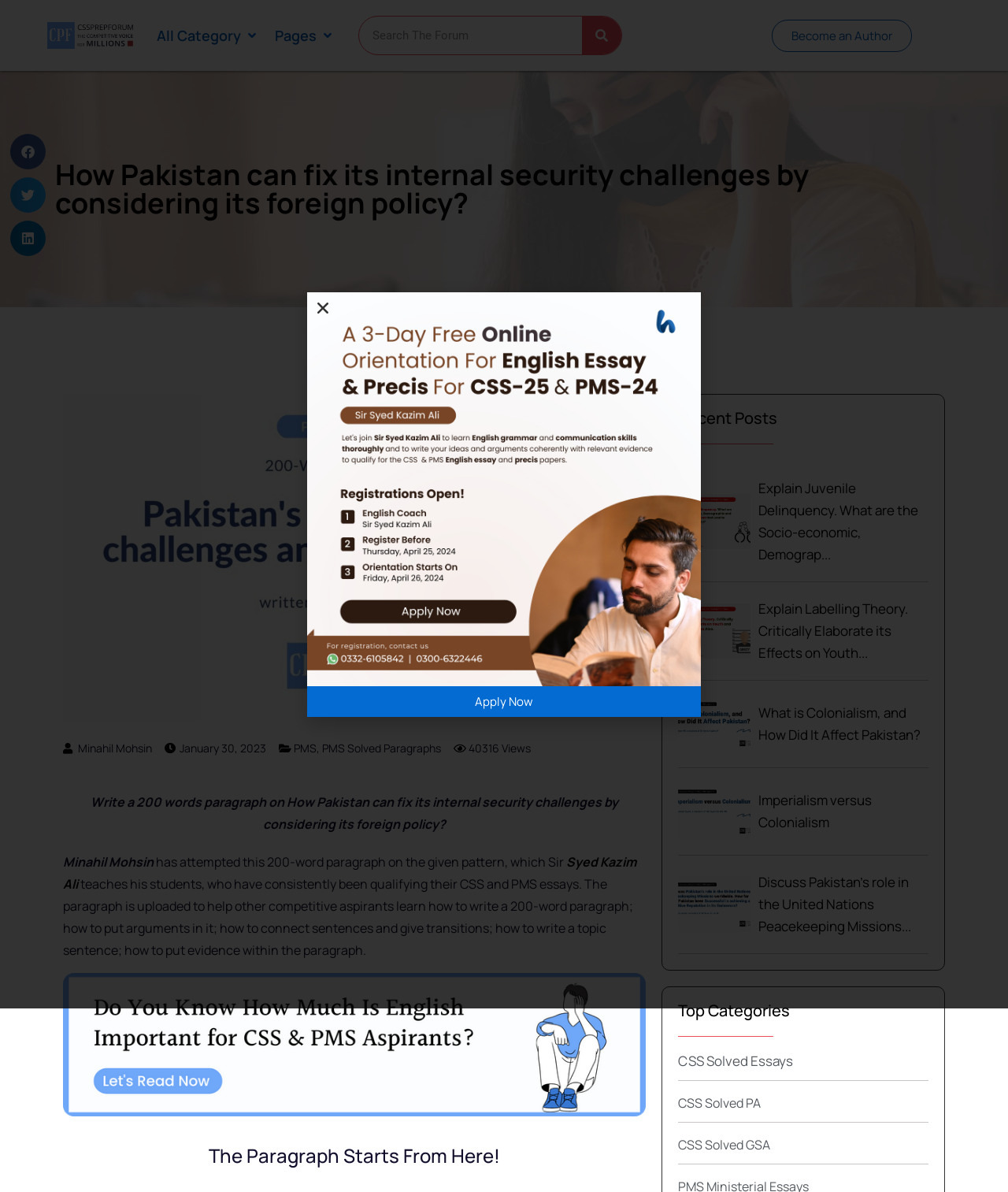Give a one-word or phrase response to the following question: What is the topic of the main article?

Pakistan's internal security challenges